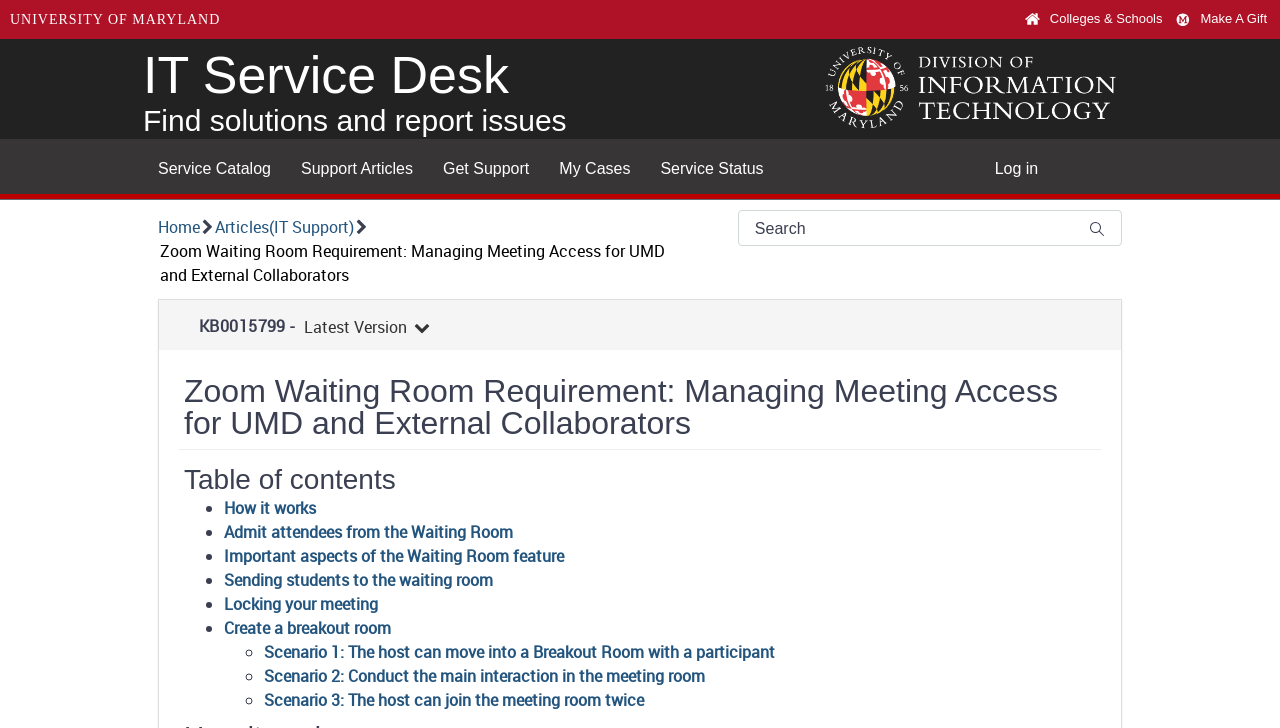What is the title of the article?
Give a detailed and exhaustive answer to the question.

I found the answer by looking at the main heading of the article, which is displayed prominently on the webpage.